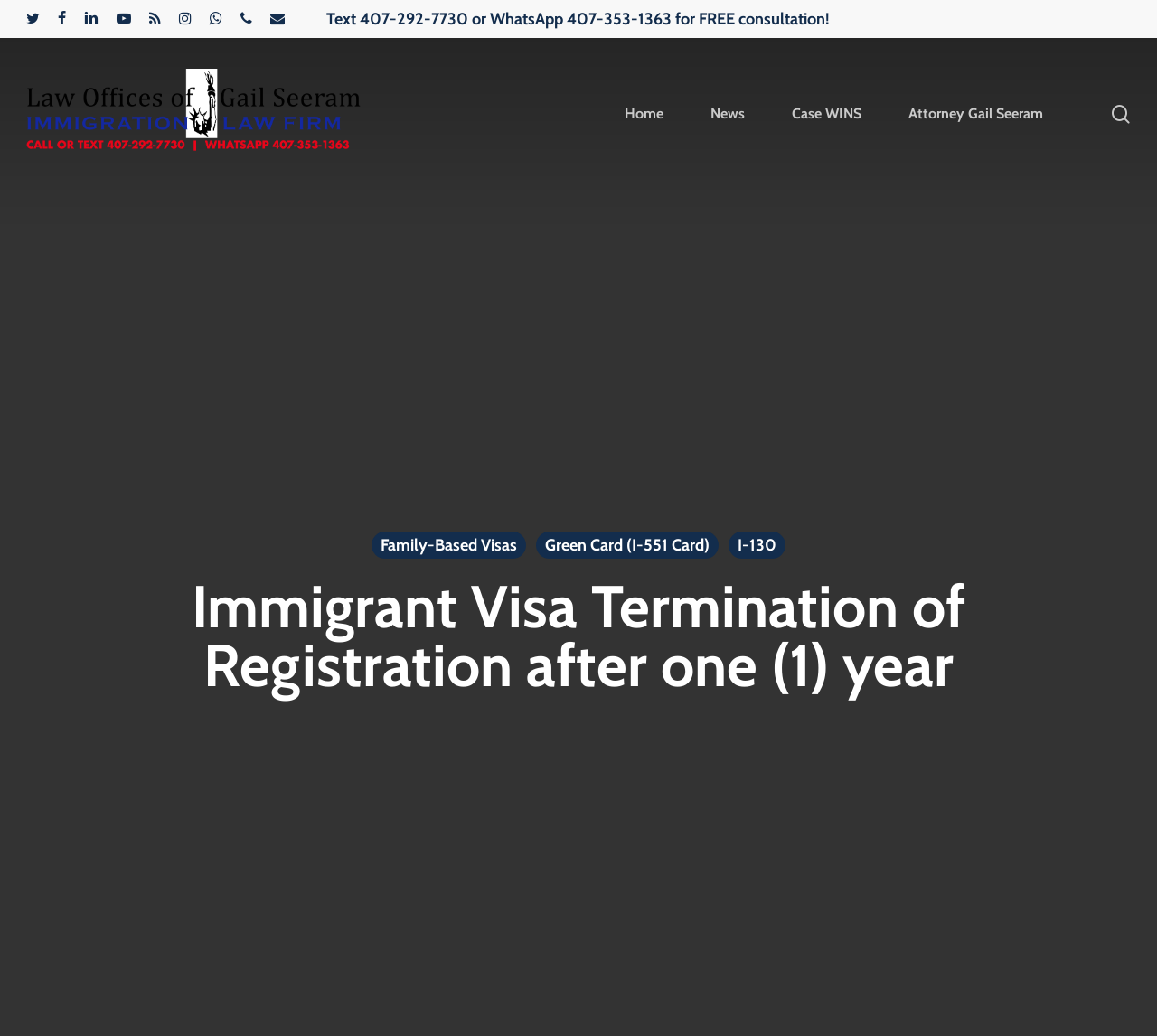Determine the bounding box for the HTML element described here: "Attorney Gail Seeram". The coordinates should be given as [left, top, right, bottom] with each number being a float between 0 and 1.

[0.785, 0.103, 0.902, 0.117]